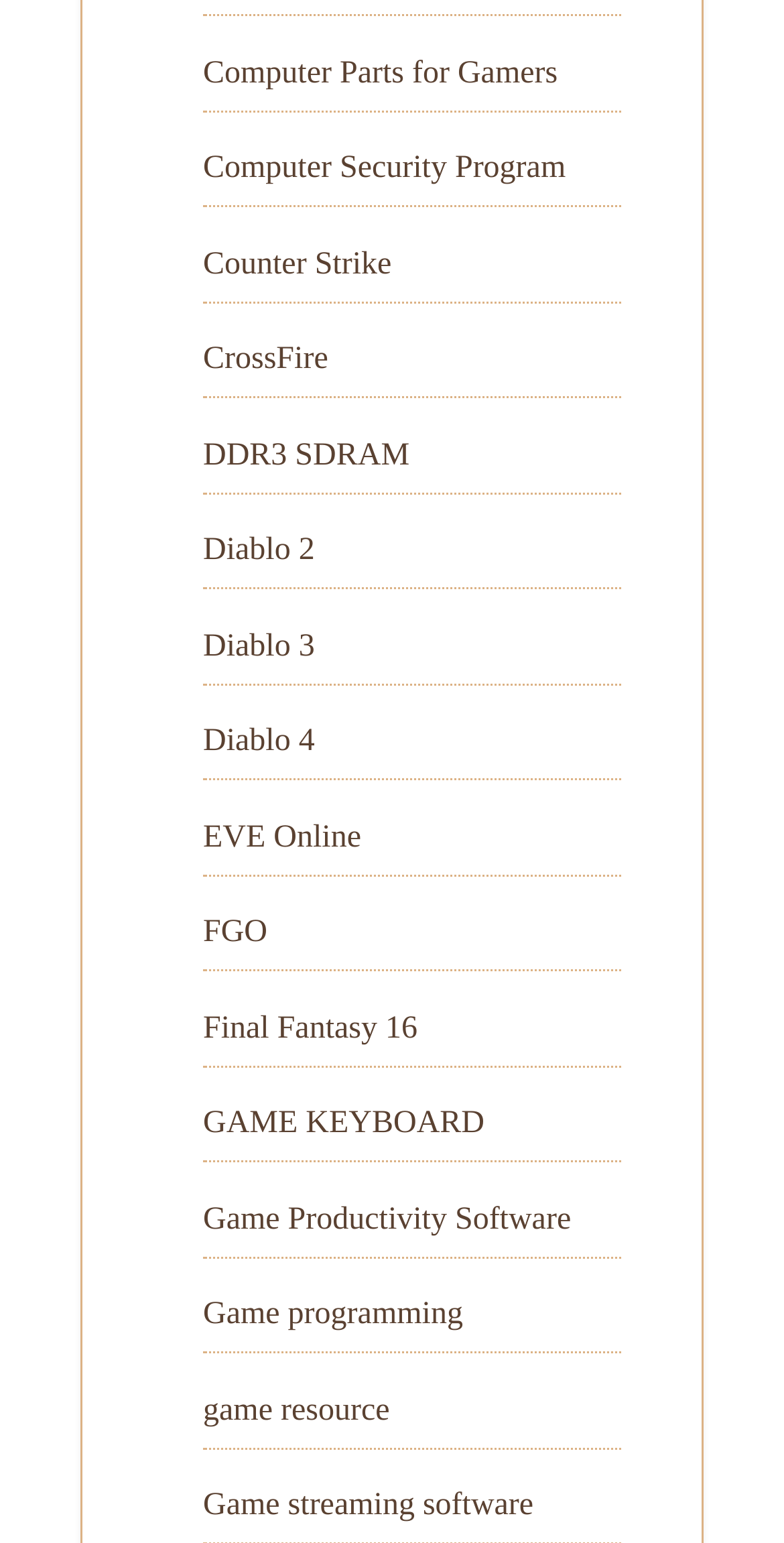Predict the bounding box of the UI element that fits this description: "FGO".

[0.259, 0.593, 0.341, 0.615]